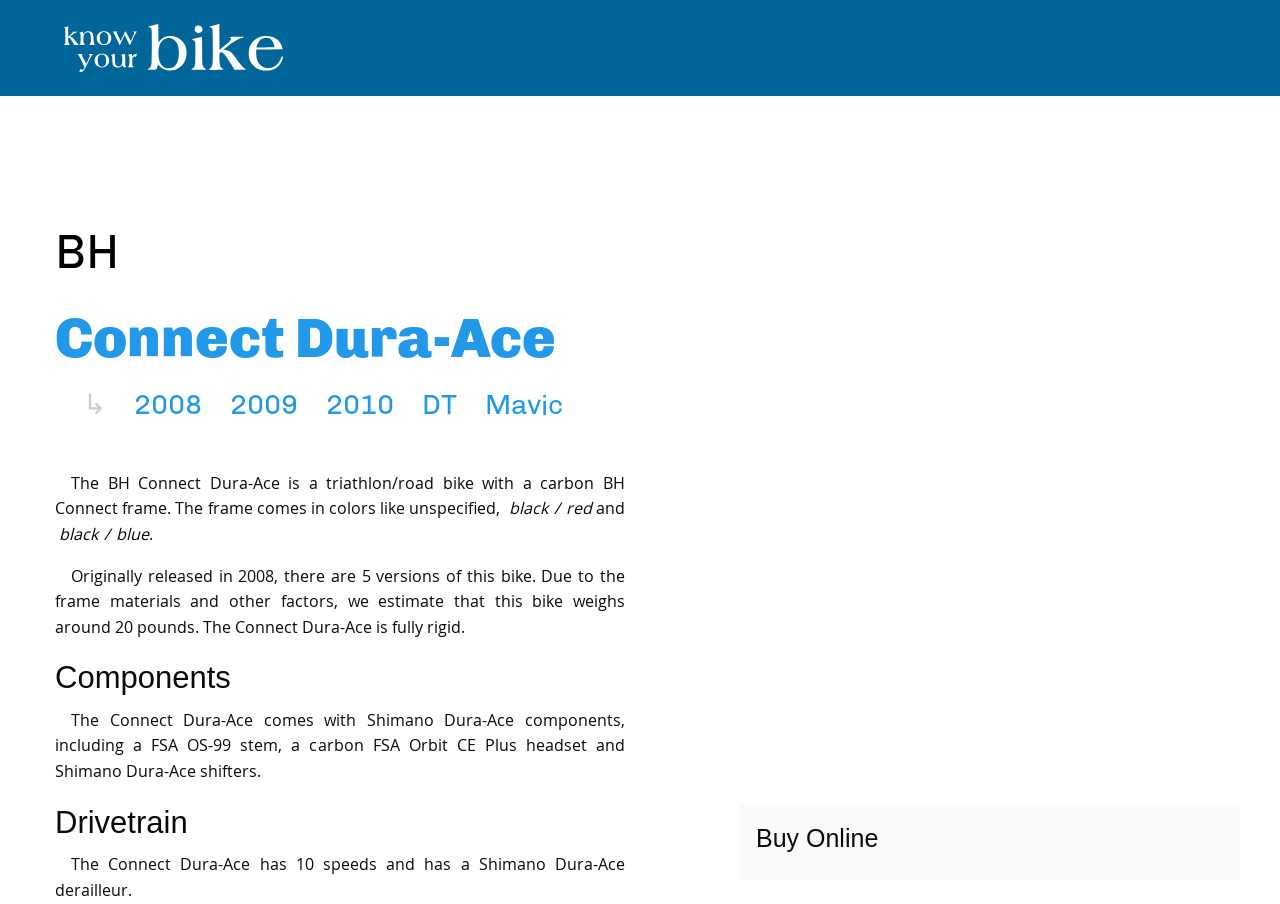Please determine the bounding box coordinates for the UI element described here. Use the format (top-left x, top-left y, bottom-right x, bottom-right y) with values bounded between 0 and 1: Connect Dura-Ace

[0.043, 0.336, 0.434, 0.411]